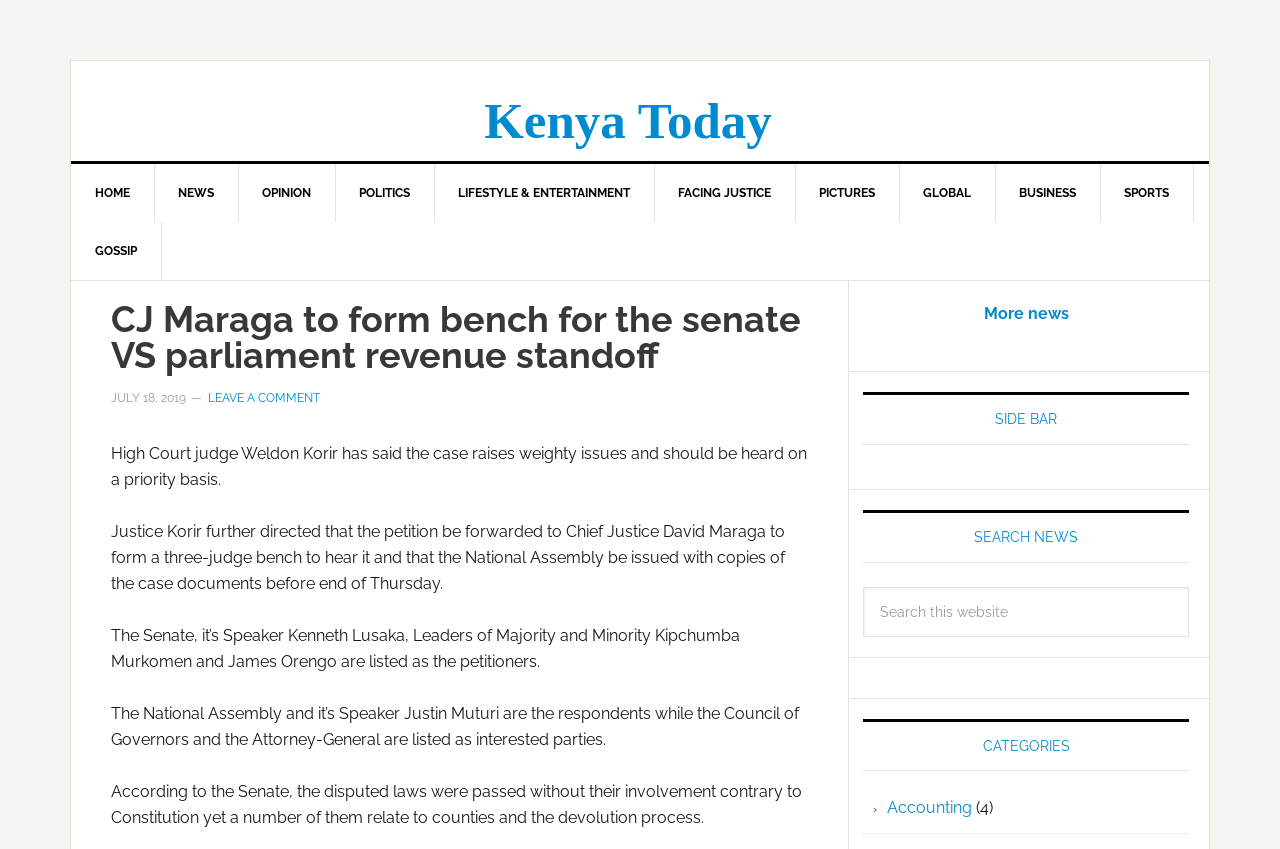Carefully examine the image and provide an in-depth answer to the question: Who are the petitioners in the case?

I found the answer by reading the article's content, specifically the sentence 'The Senate, it’s Speaker Kenneth Lusaka, Leaders of Majority and Minority Kipchumba Murkomen and James Orengo are listed as the petitioners.'